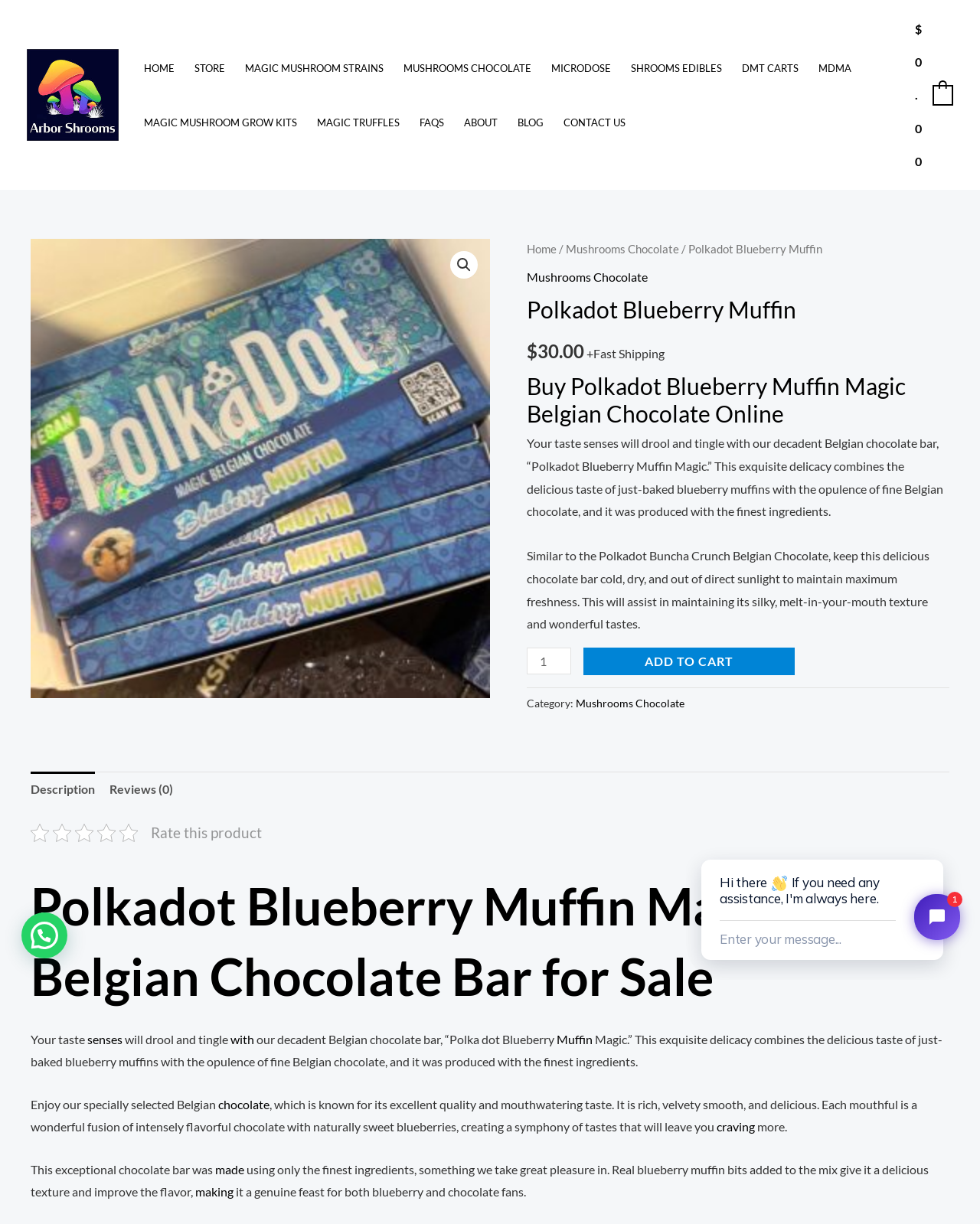What is the category of the product?
Give a detailed response to the question by analyzing the screenshot.

I found the category of the product by looking at the link element on the webpage, which says 'Mushrooms Chocolate'. This is likely the category that the product belongs to.